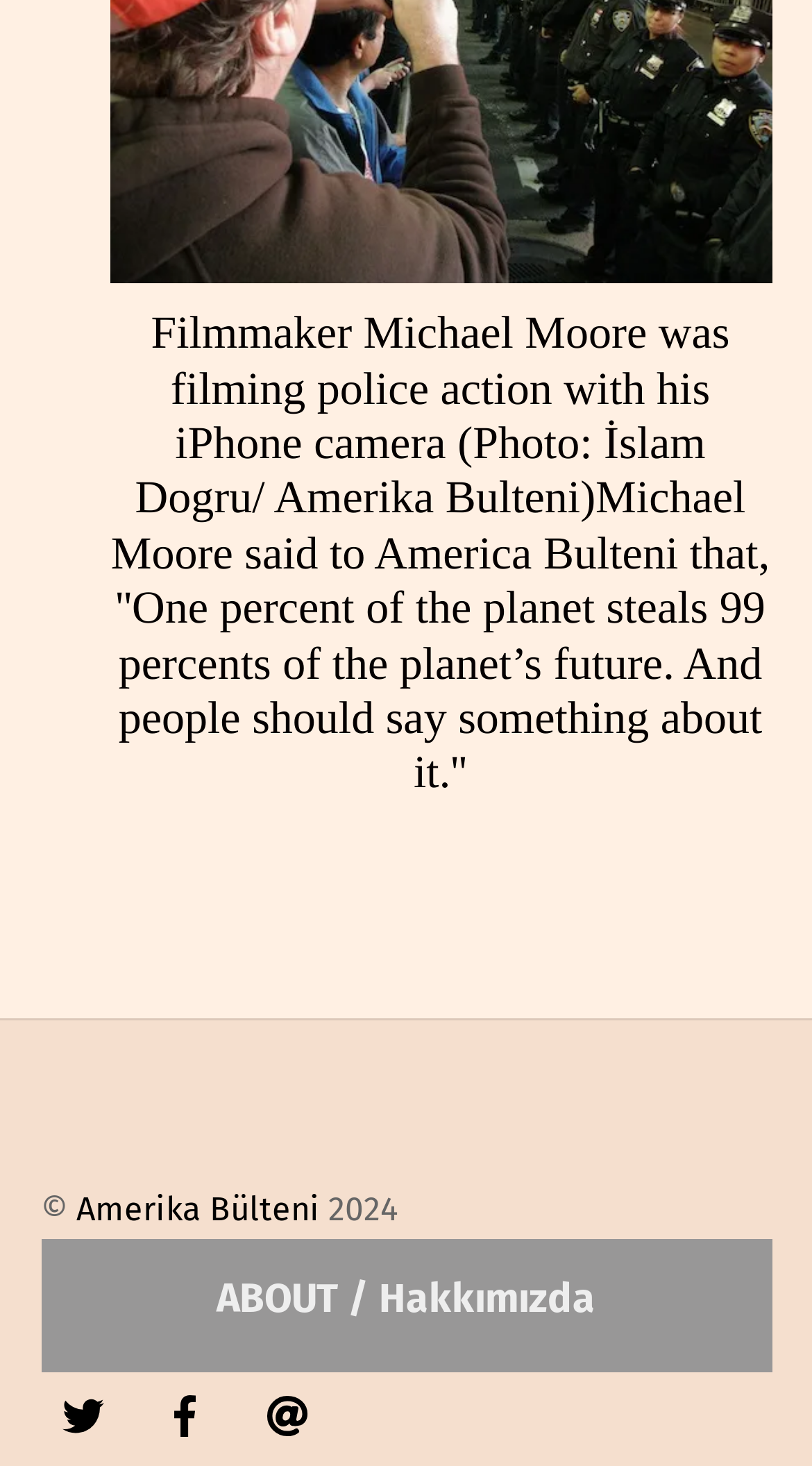How many figures are there on the webpage?
Refer to the image and give a detailed answer to the query.

I counted the number of figures on the webpage by looking at the top section, where I saw a single figure with a caption.